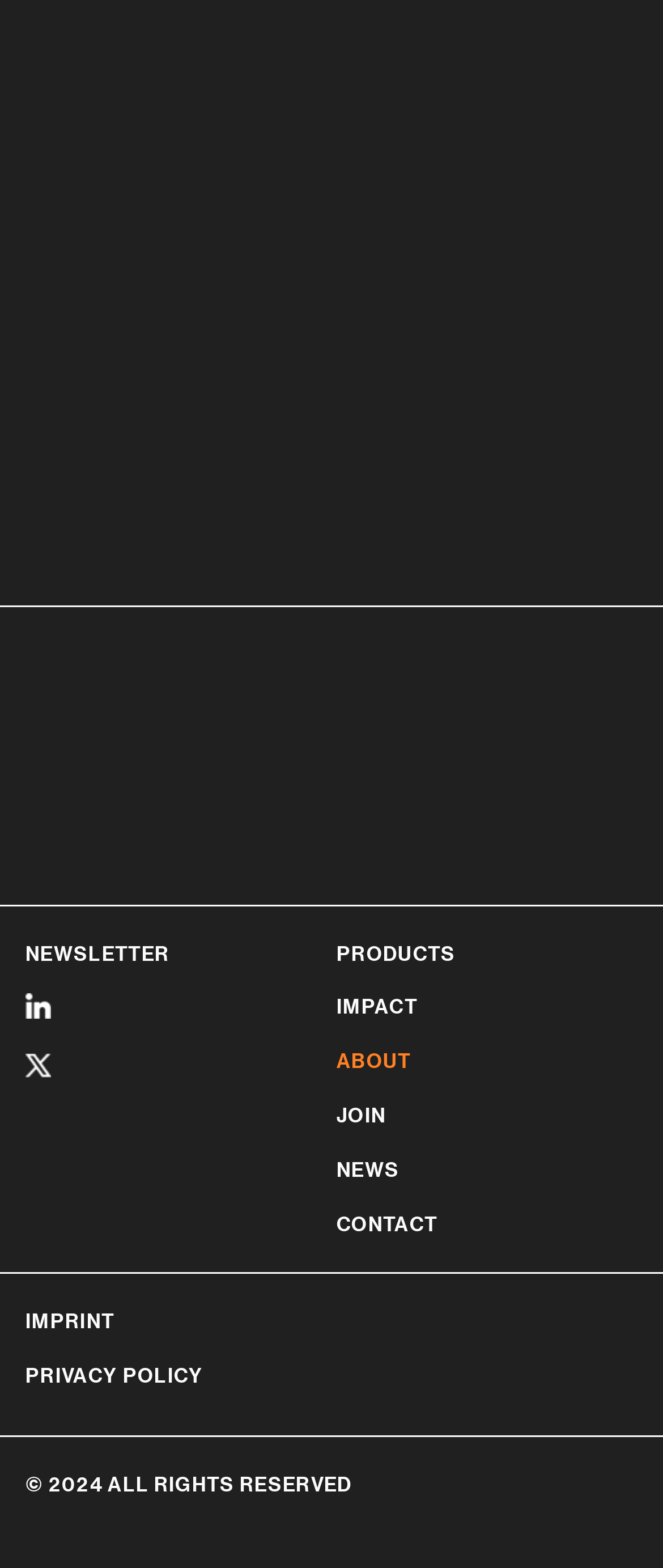Given the description of a UI element: "Products", identify the bounding box coordinates of the matching element in the webpage screenshot.

[0.508, 0.599, 0.688, 0.618]